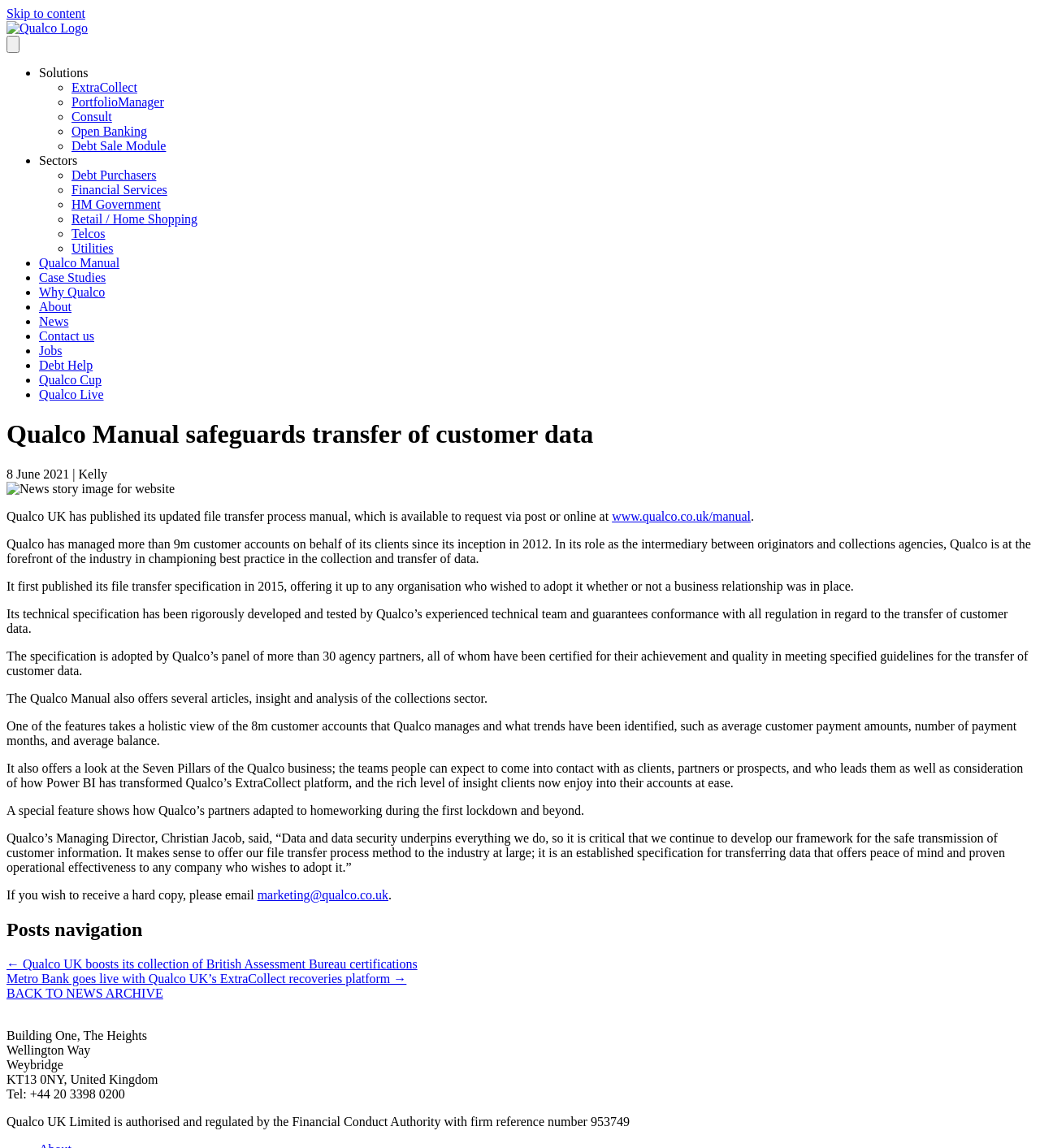Please identify the bounding box coordinates of the element's region that should be clicked to execute the following instruction: "Request the file transfer process manual". The bounding box coordinates must be four float numbers between 0 and 1, i.e., [left, top, right, bottom].

[0.588, 0.444, 0.722, 0.456]